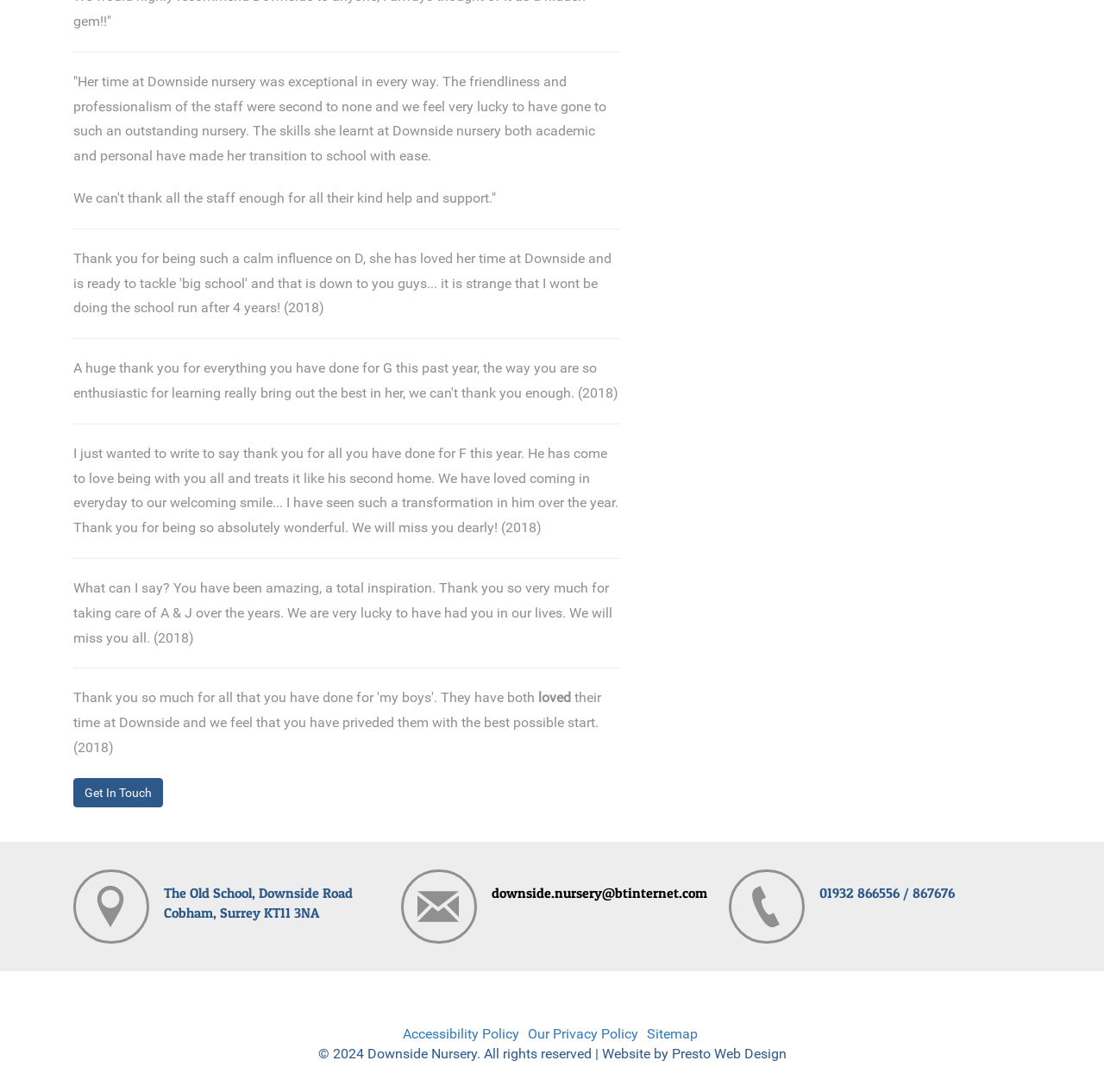Find and provide the bounding box coordinates for the UI element described with: "Accessibility Policy".

[0.364, 0.939, 0.47, 0.954]